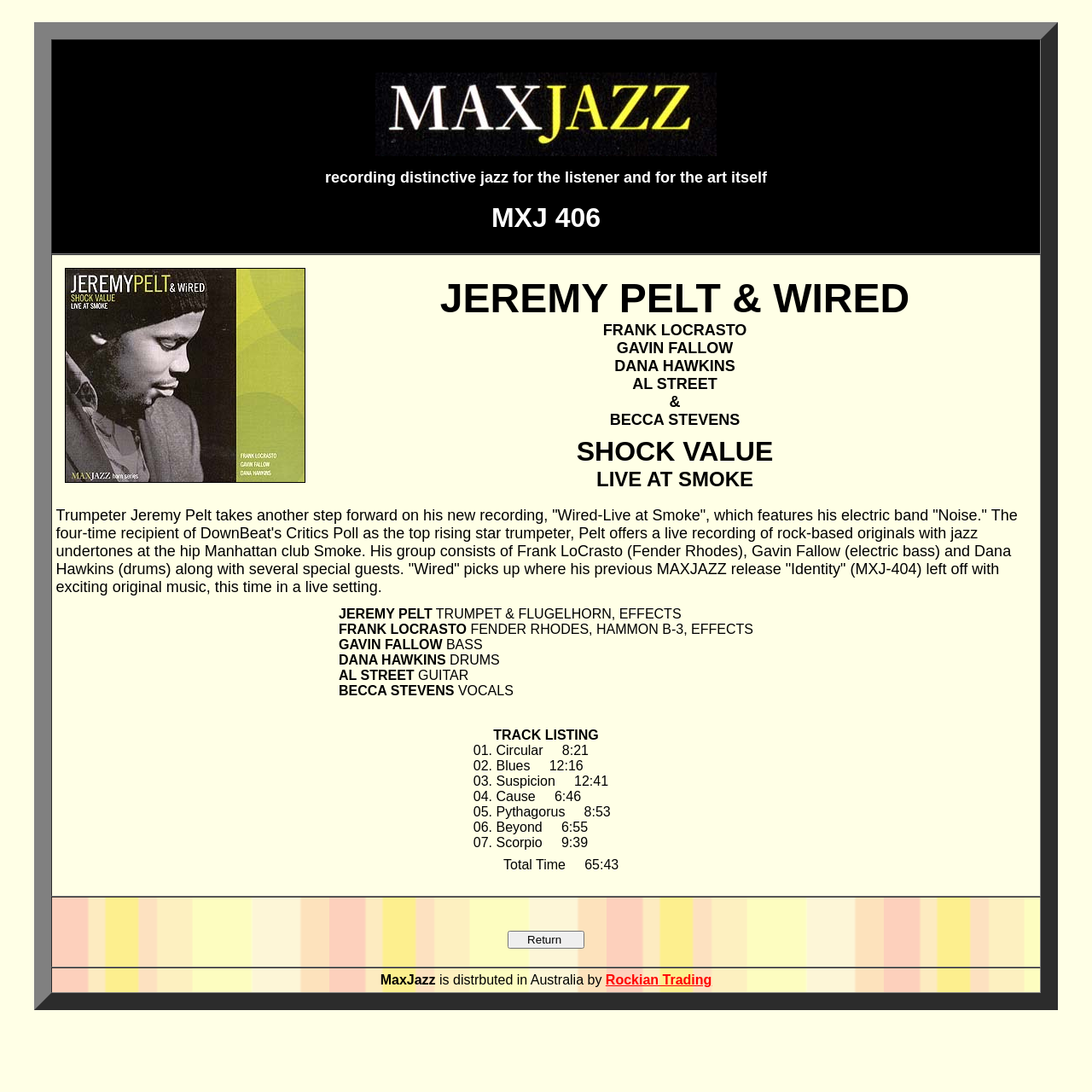Locate the bounding box of the user interface element based on this description: "value="Return"".

[0.465, 0.852, 0.535, 0.869]